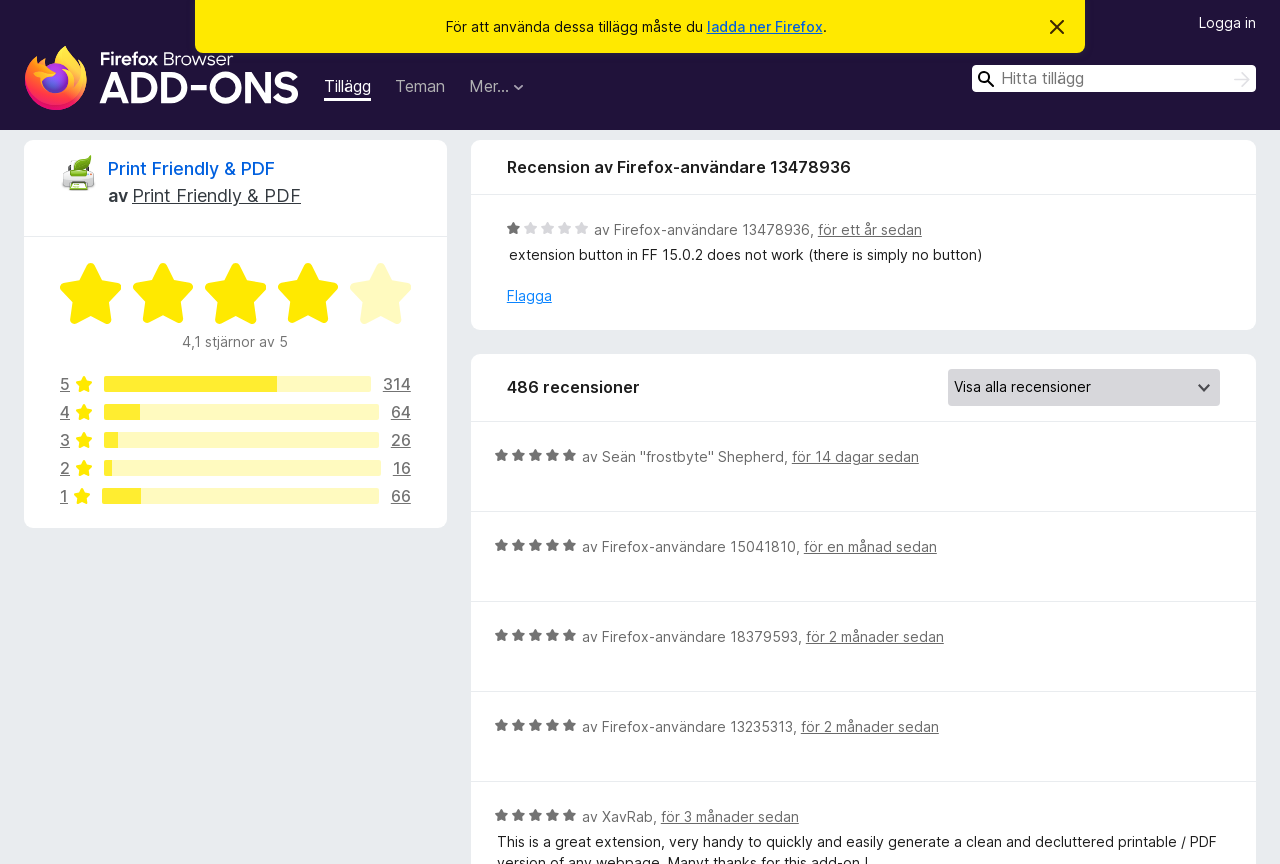Please identify the bounding box coordinates of the element that needs to be clicked to execute the following command: "View reviews for Print Friendly & PDF". Provide the bounding box using four float numbers between 0 and 1, formatted as [left, top, right, bottom].

[0.396, 0.182, 0.665, 0.205]